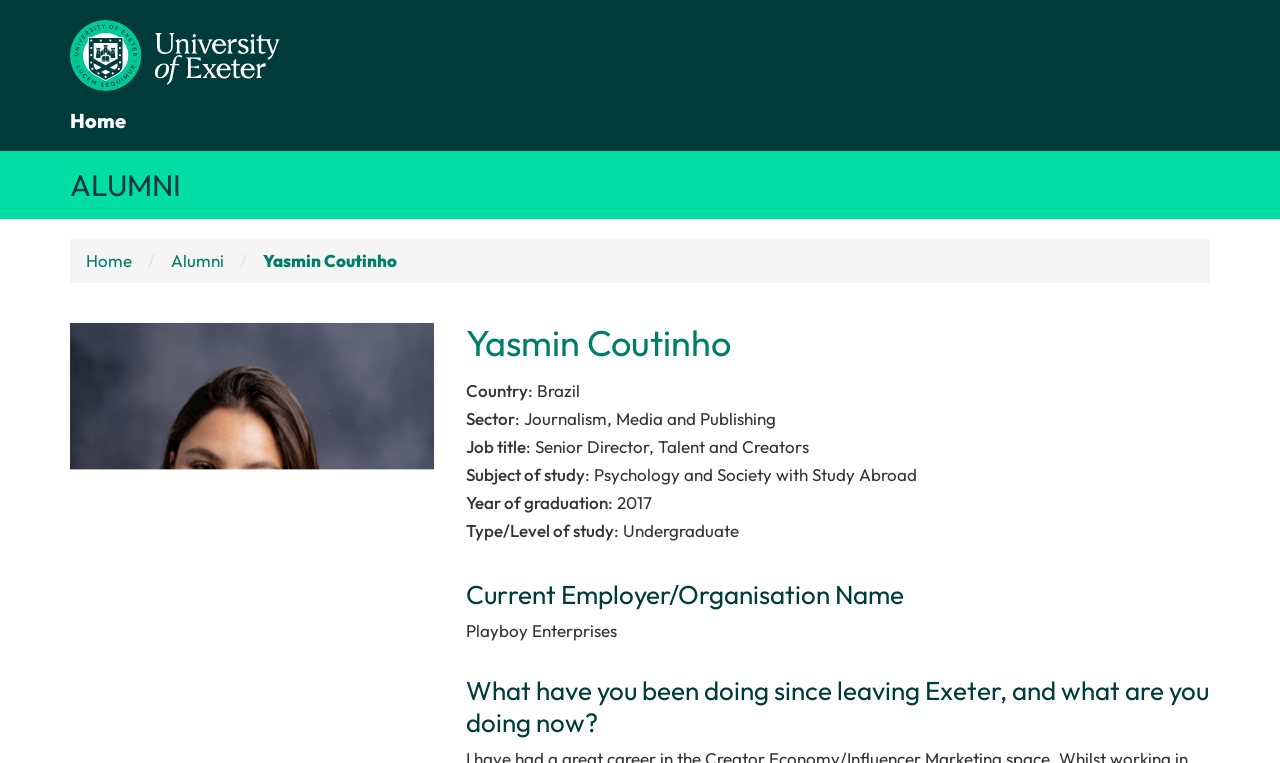Identify the bounding box coordinates for the UI element described as: "Yasmin Coutinho".

[0.205, 0.328, 0.31, 0.356]